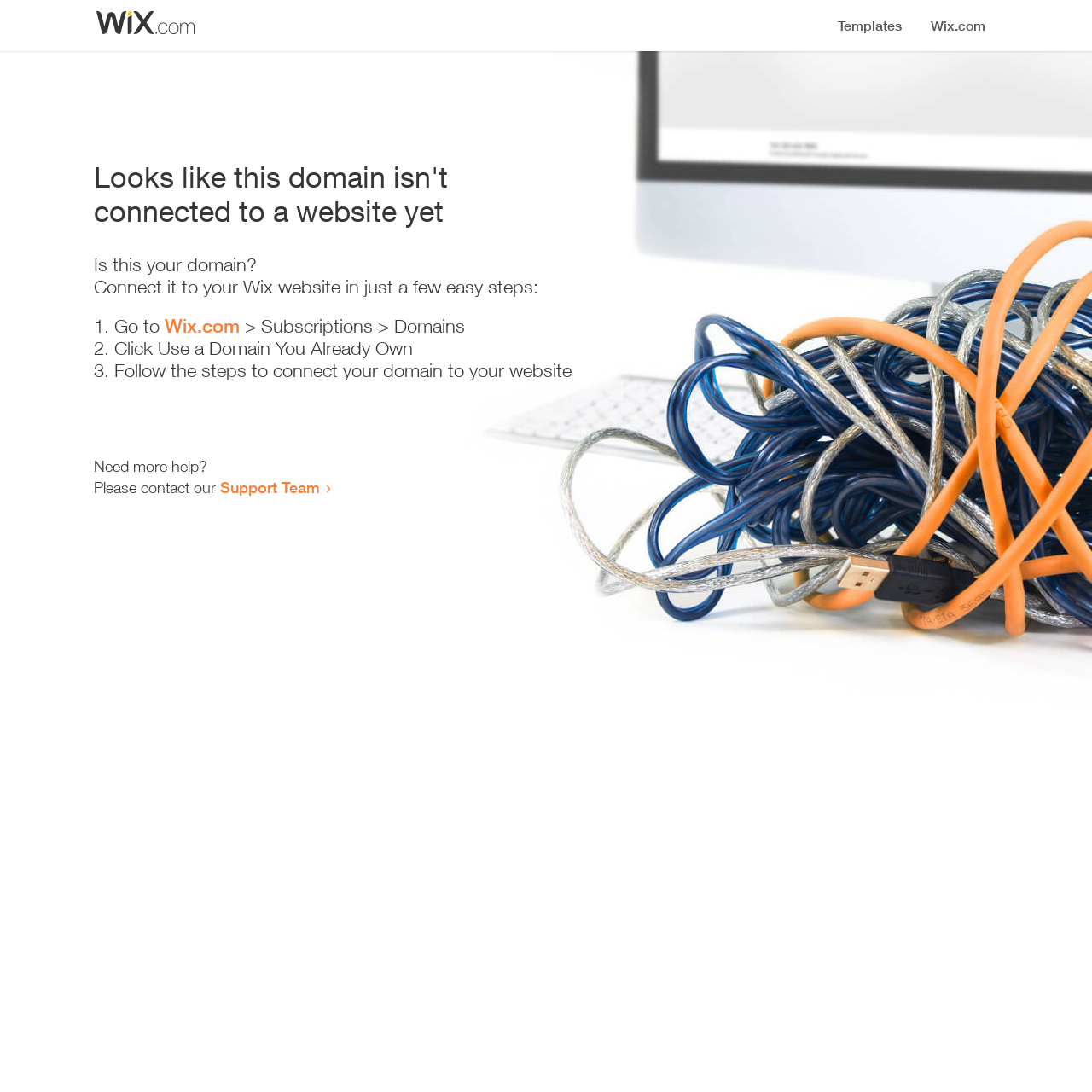Detail the various sections and features of the webpage.

The webpage appears to be an error page, indicating that a domain is not connected to a website yet. At the top, there is a small image, followed by a heading that states the error message. Below the heading, there is a series of instructions to connect the domain to a Wix website. The instructions are presented in a step-by-step format, with three numbered list items. Each list item contains a brief description of the action to take, with the second list item containing a link to Wix.com. 

To the right of the list items, there is a brief description of the action to take. The instructions are followed by a message asking if the user needs more help, and providing a link to the Support Team if they do. The overall layout is simple and easy to follow, with clear headings and concise text.